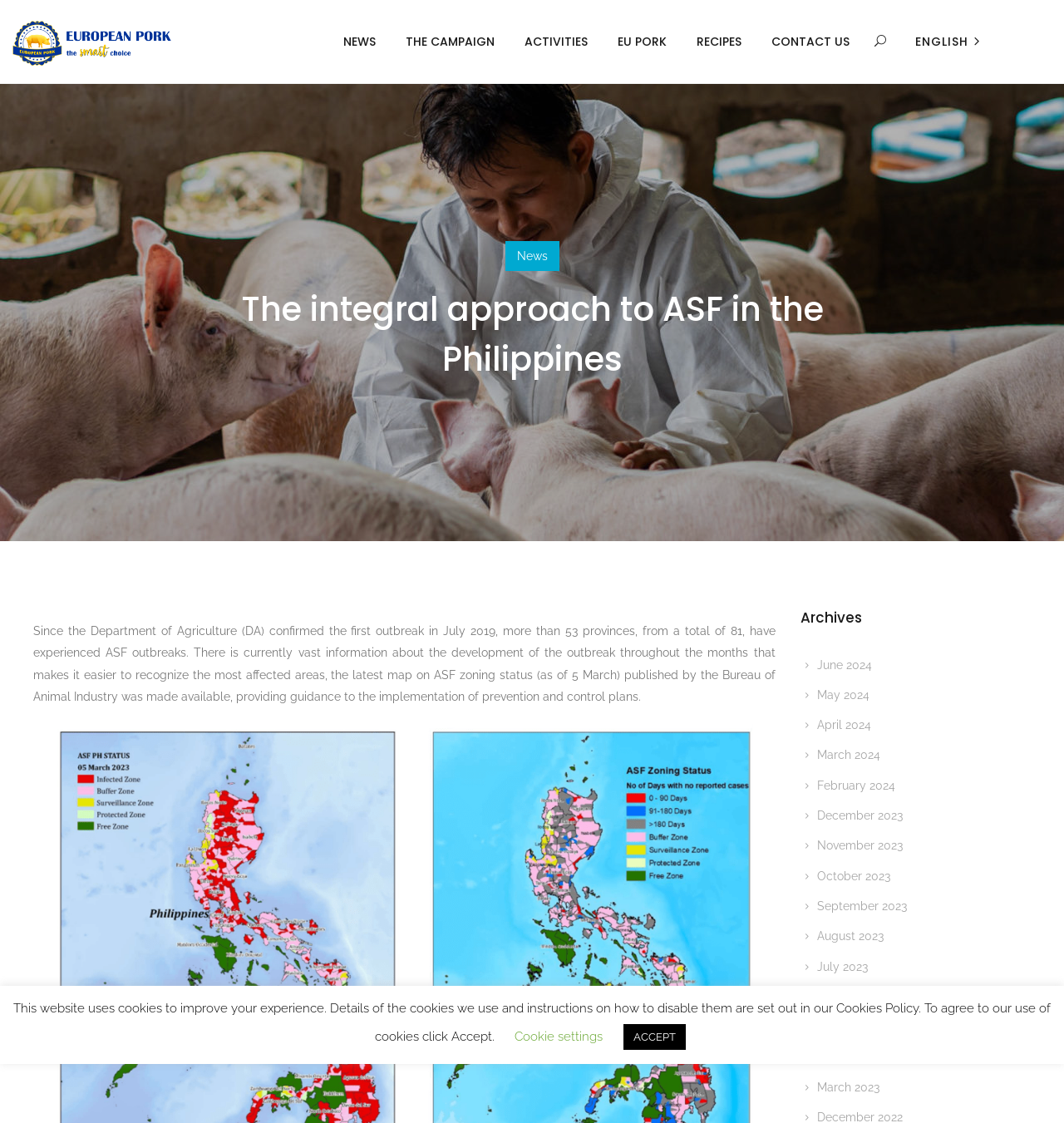Find the bounding box coordinates for the HTML element described as: "Contact Us". The coordinates should consist of four float values between 0 and 1, i.e., [left, top, right, bottom].

[0.711, 0.0, 0.798, 0.074]